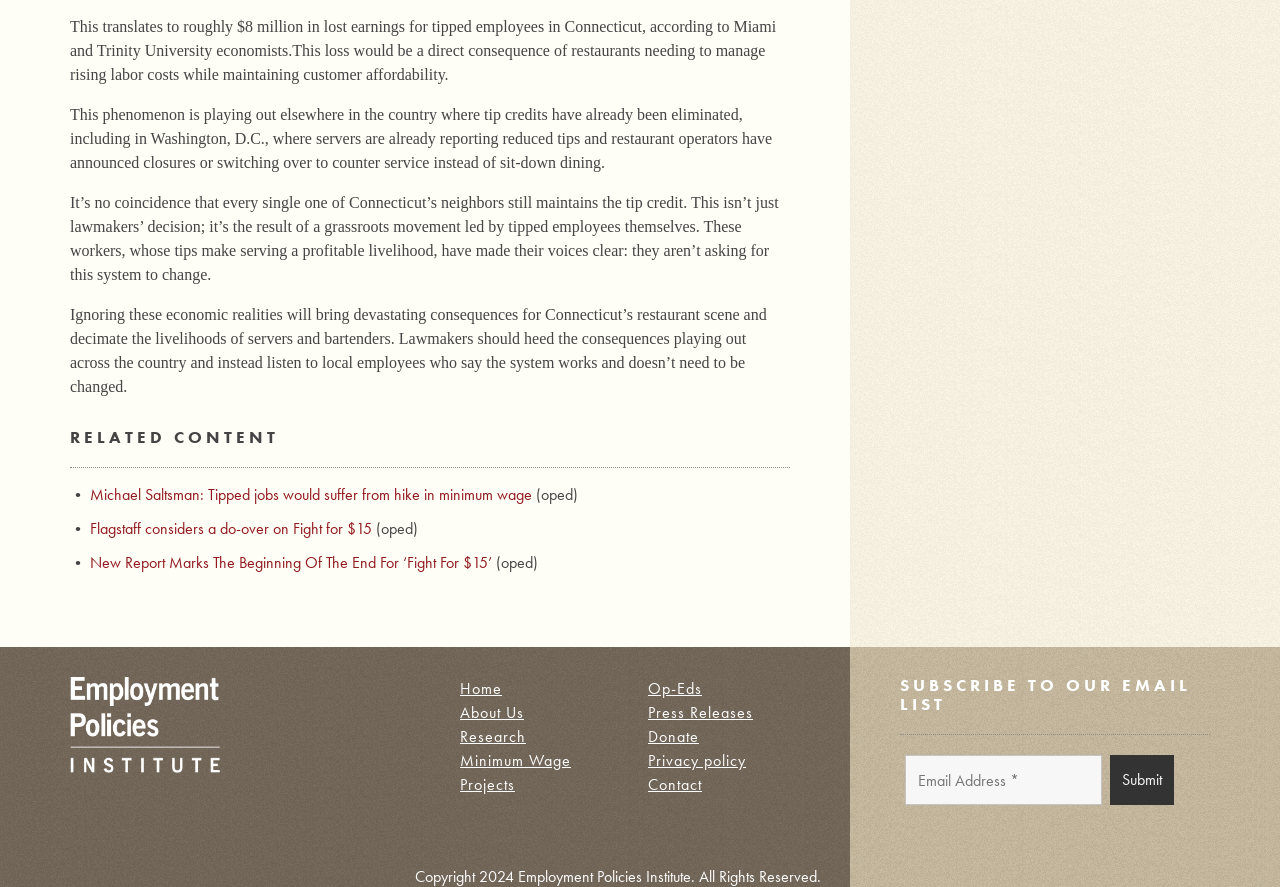Could you determine the bounding box coordinates of the clickable element to complete the instruction: "Read the article by Holly Richardson"? Provide the coordinates as four float numbers between 0 and 1, i.e., [left, top, right, bottom].

None